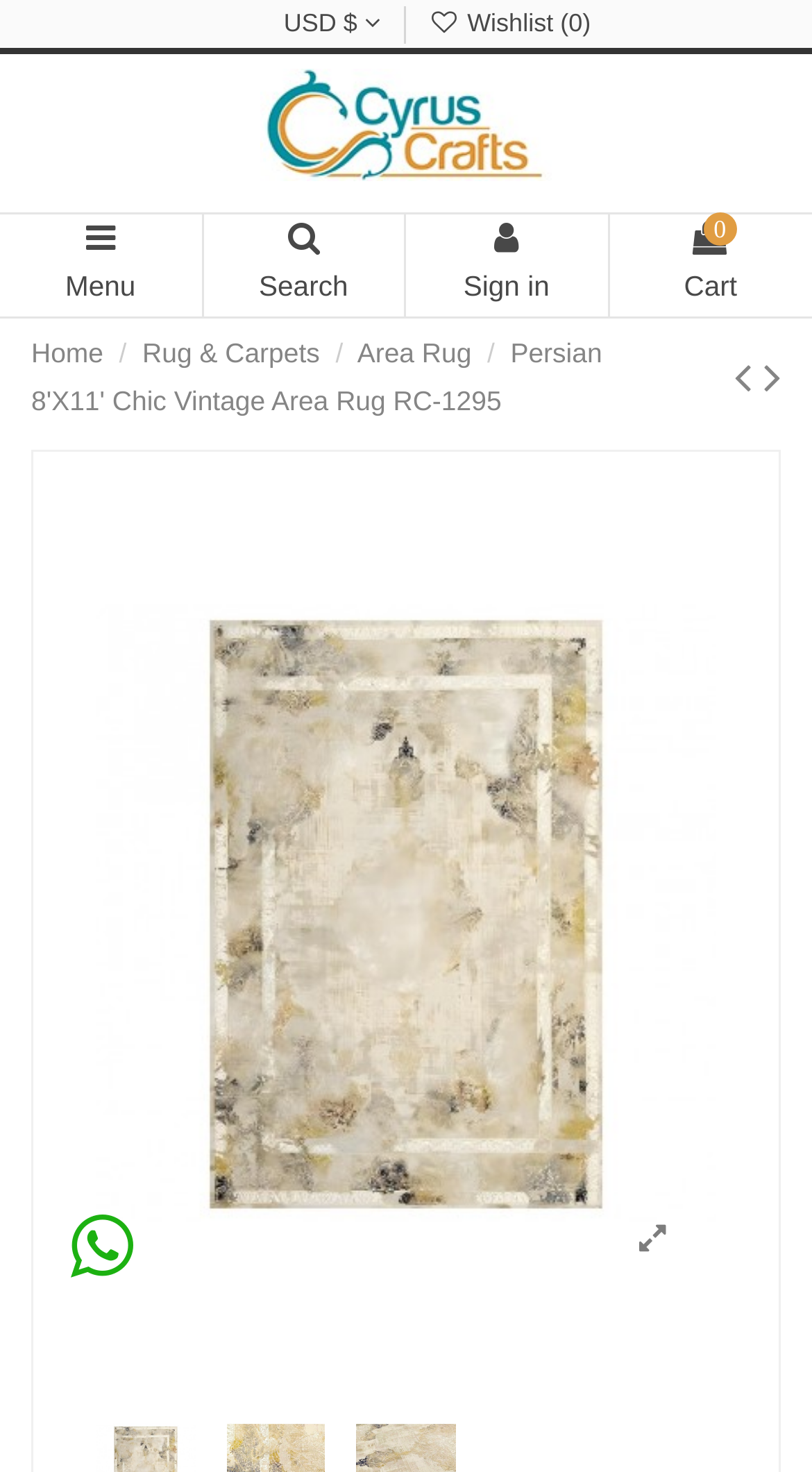Provide the bounding box for the UI element matching this description: "parent_node: Contact Us".

[0.067, 0.81, 0.185, 0.883]